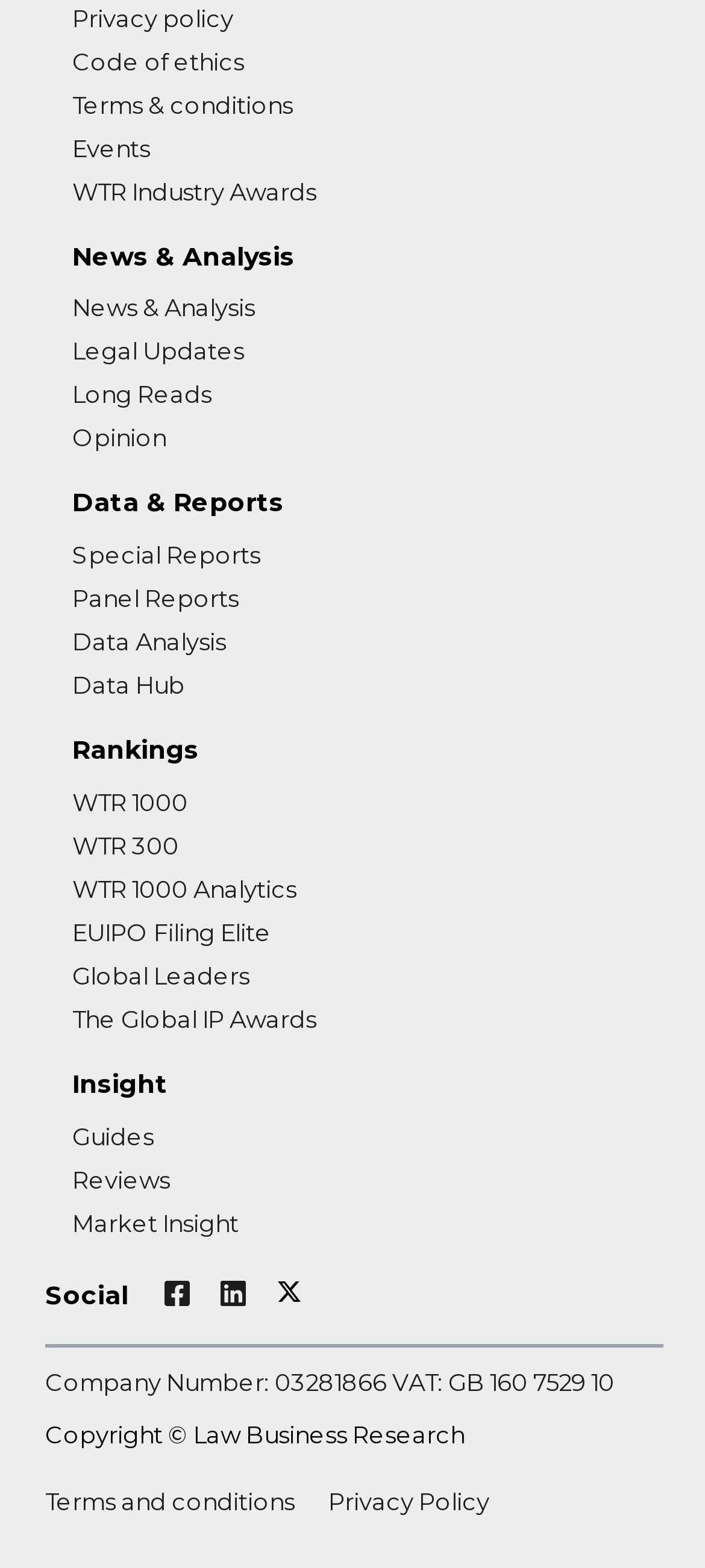Please identify the bounding box coordinates of the element's region that should be clicked to execute the following instruction: "view November 2023". The bounding box coordinates must be four float numbers between 0 and 1, i.e., [left, top, right, bottom].

None